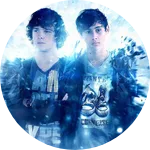Use a single word or phrase to answer this question: 
What genres of music is D-Fence known for?

Punk and Hardcore